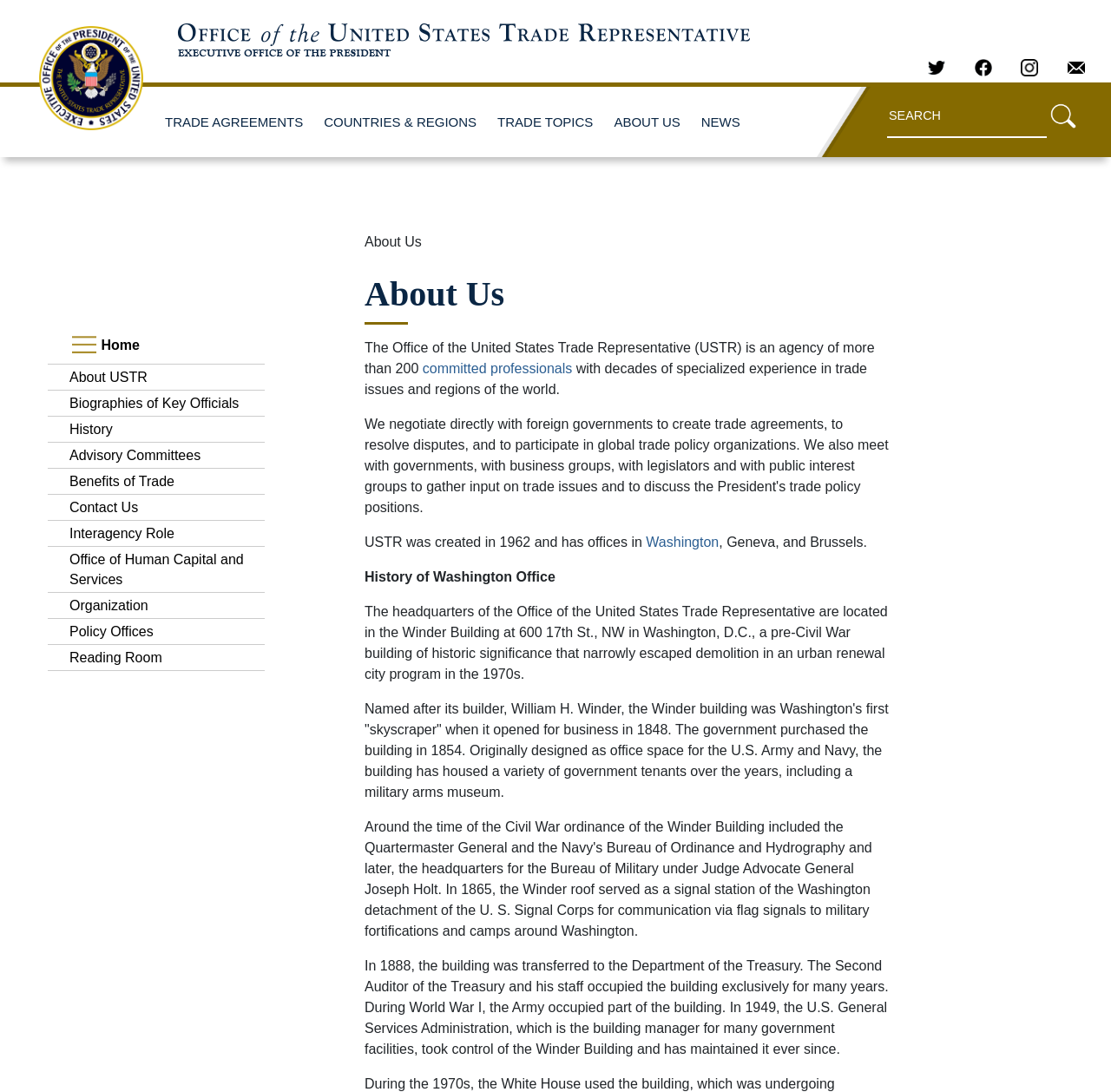Please identify the bounding box coordinates of the area that needs to be clicked to follow this instruction: "View current issue".

None